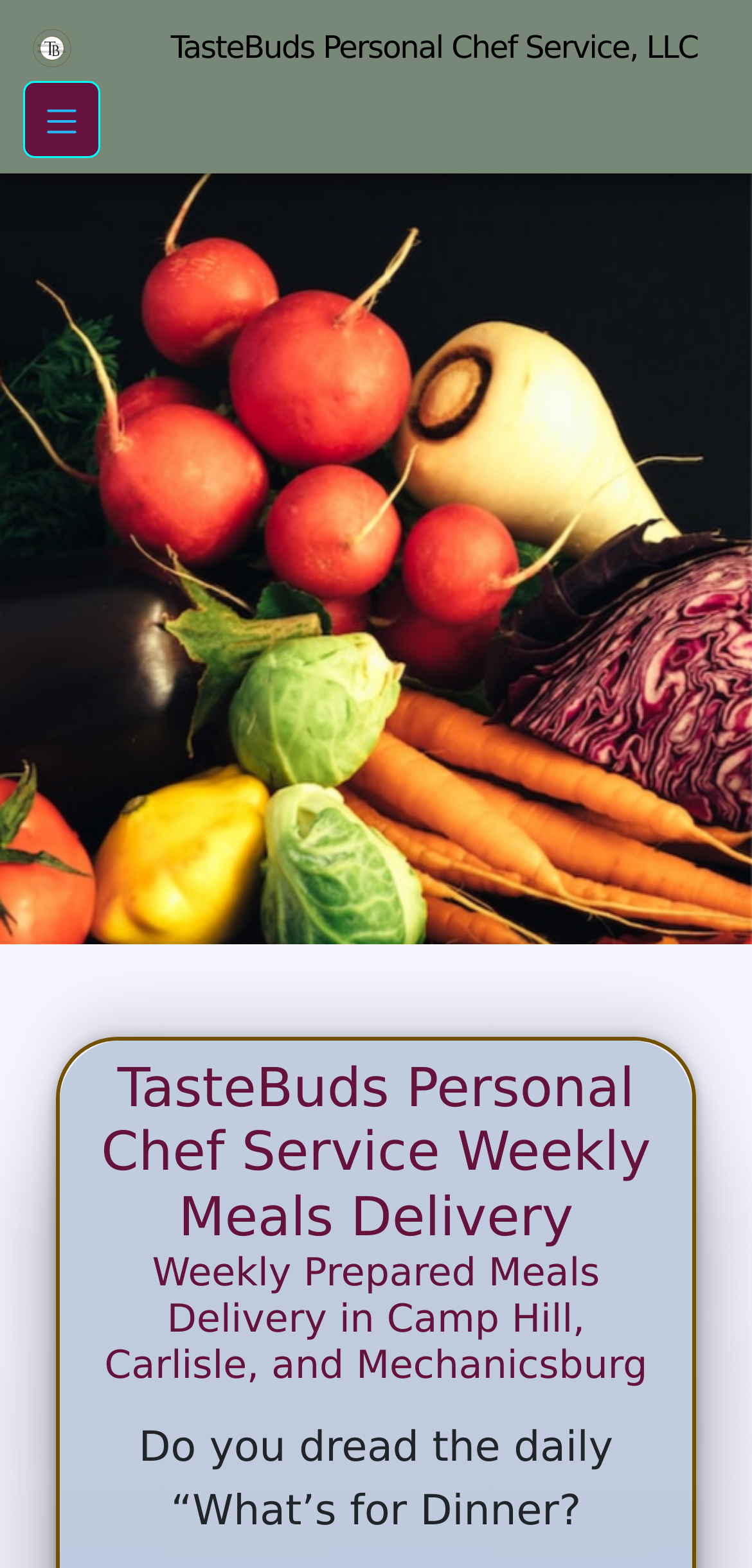In which cities is the service available?
Examine the image closely and answer the question with as much detail as possible.

I found the cities where the service is available by looking at the heading element that says 'Weekly Prepared Meals Delivery in Camp Hill, Carlisle, and Mechanicsburg' which explicitly mentions the cities.